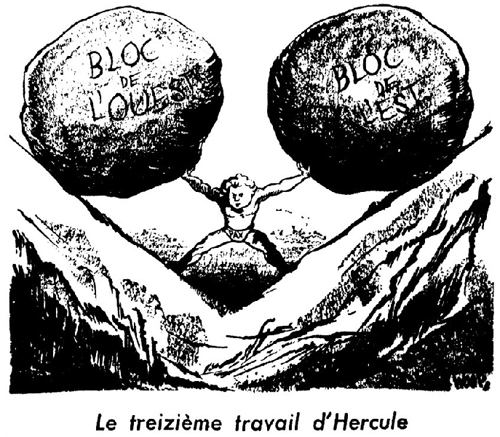What are the two massive boulders labeled as?
Deliver a detailed and extensive answer to the question.

The two massive boulders are labeled as 'BLOC de l'Ouest' and 'BLOC de l'Est', which represent the East and West blocs, respectively. This labeling is significant because it highlights the tension and competition inherent in geopolitical relations during the Cold War era.